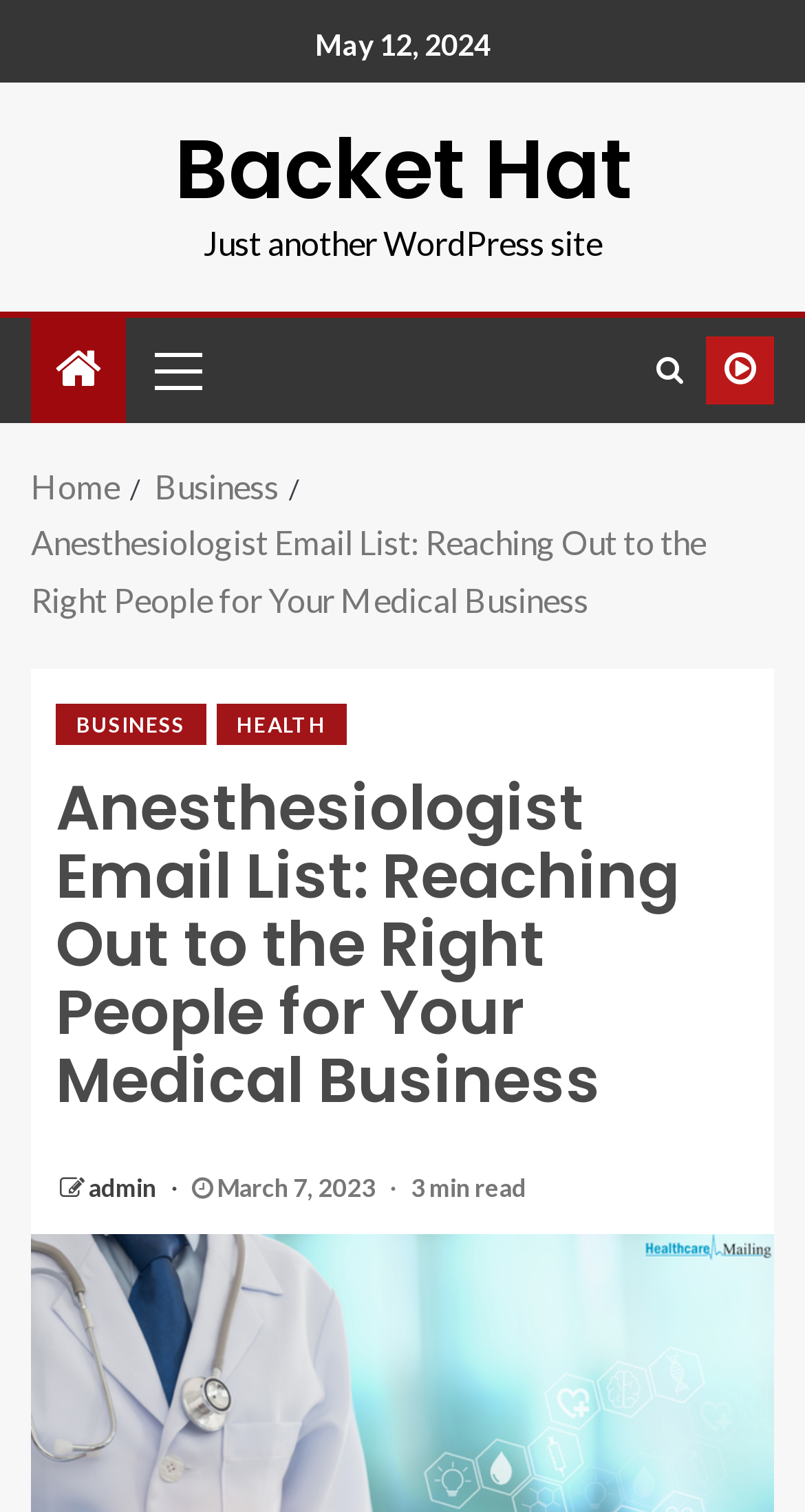Show the bounding box coordinates for the HTML element described as: "Backet Hat".

[0.217, 0.074, 0.783, 0.15]